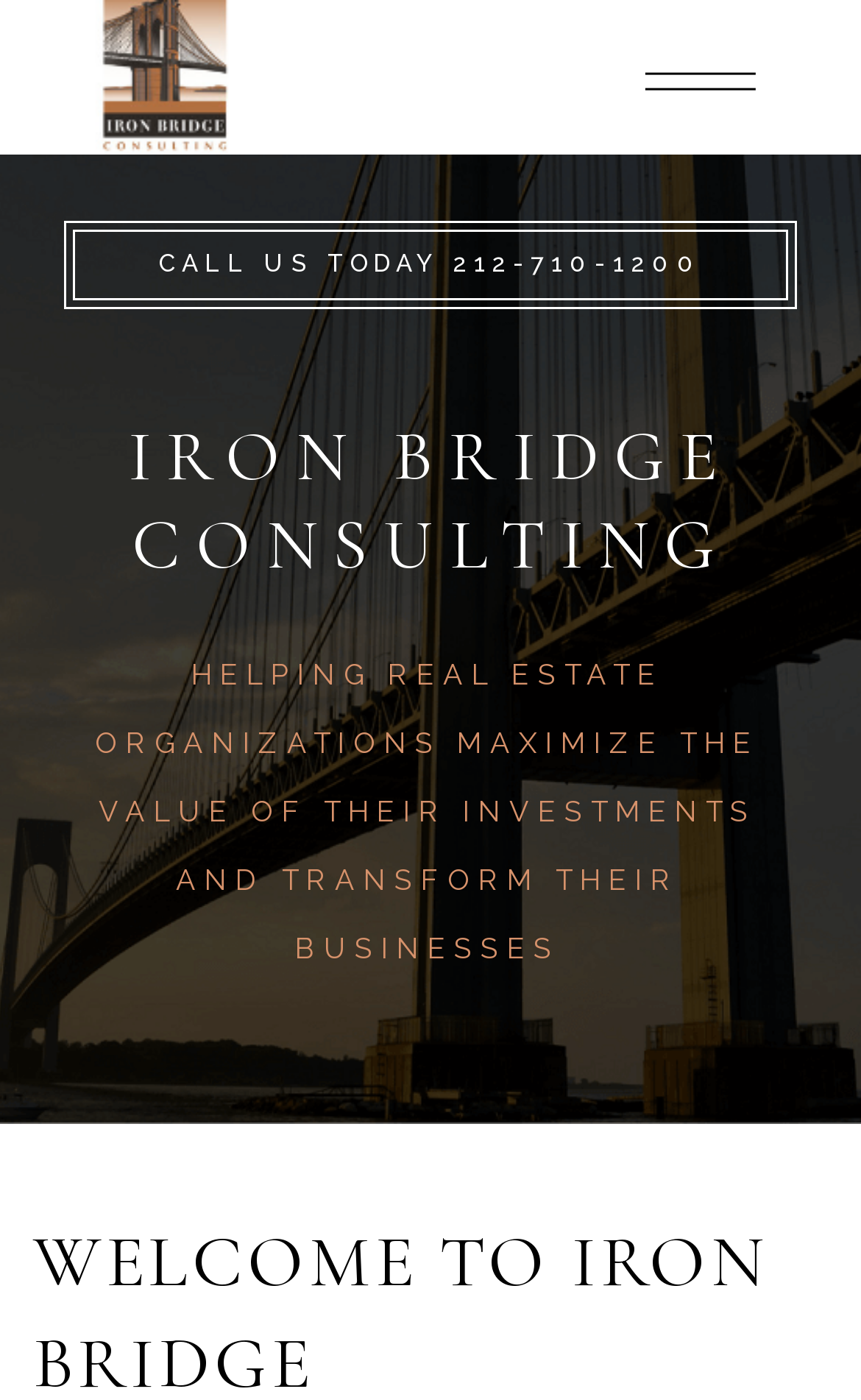Determine the bounding box for the described HTML element: "CALL US TODAY 212-710-1200". Ensure the coordinates are four float numbers between 0 and 1 in the format [left, top, right, bottom].

[0.075, 0.158, 0.925, 0.22]